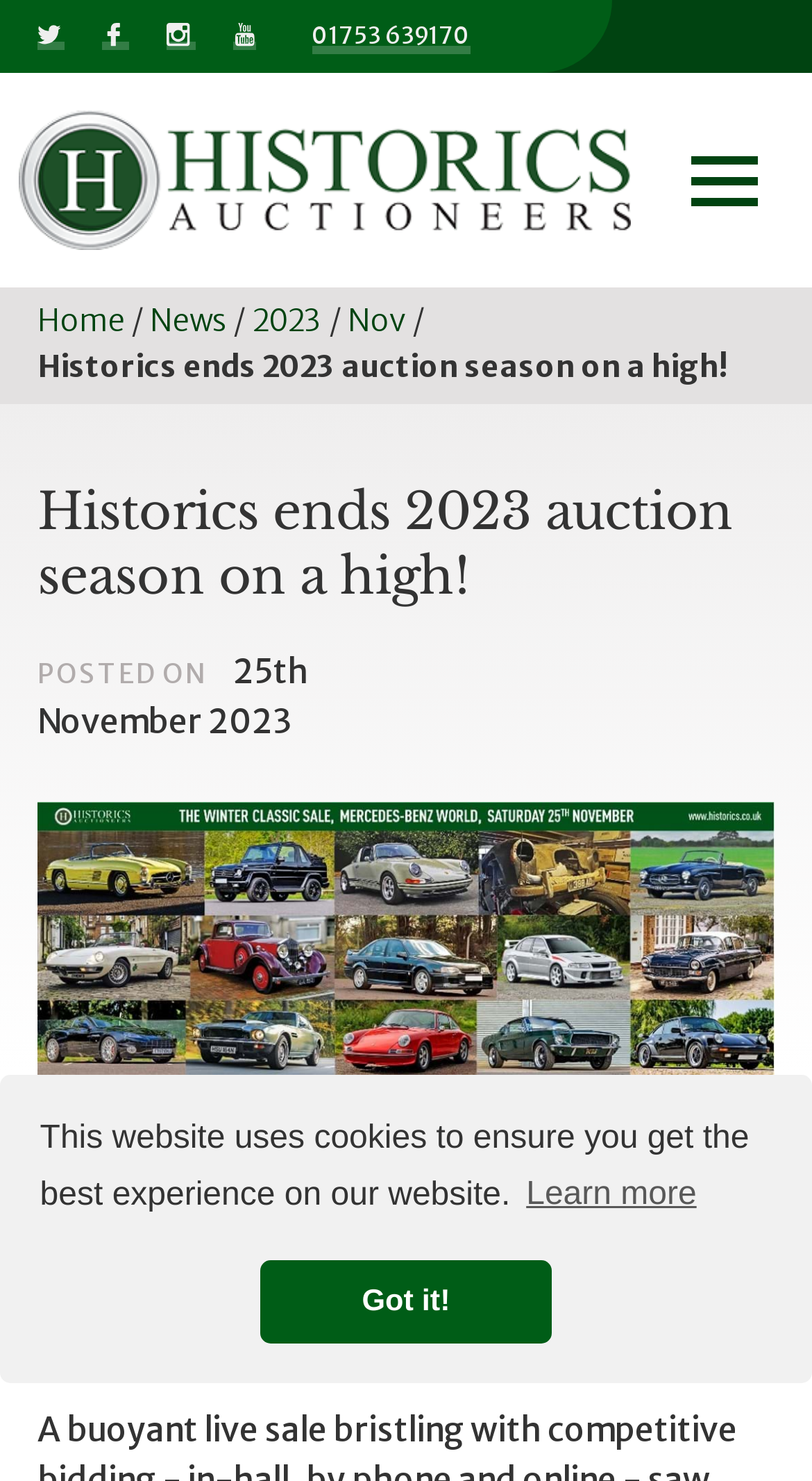Please identify the bounding box coordinates for the region that you need to click to follow this instruction: "Click on Learn more about cookies".

[0.64, 0.786, 0.866, 0.829]